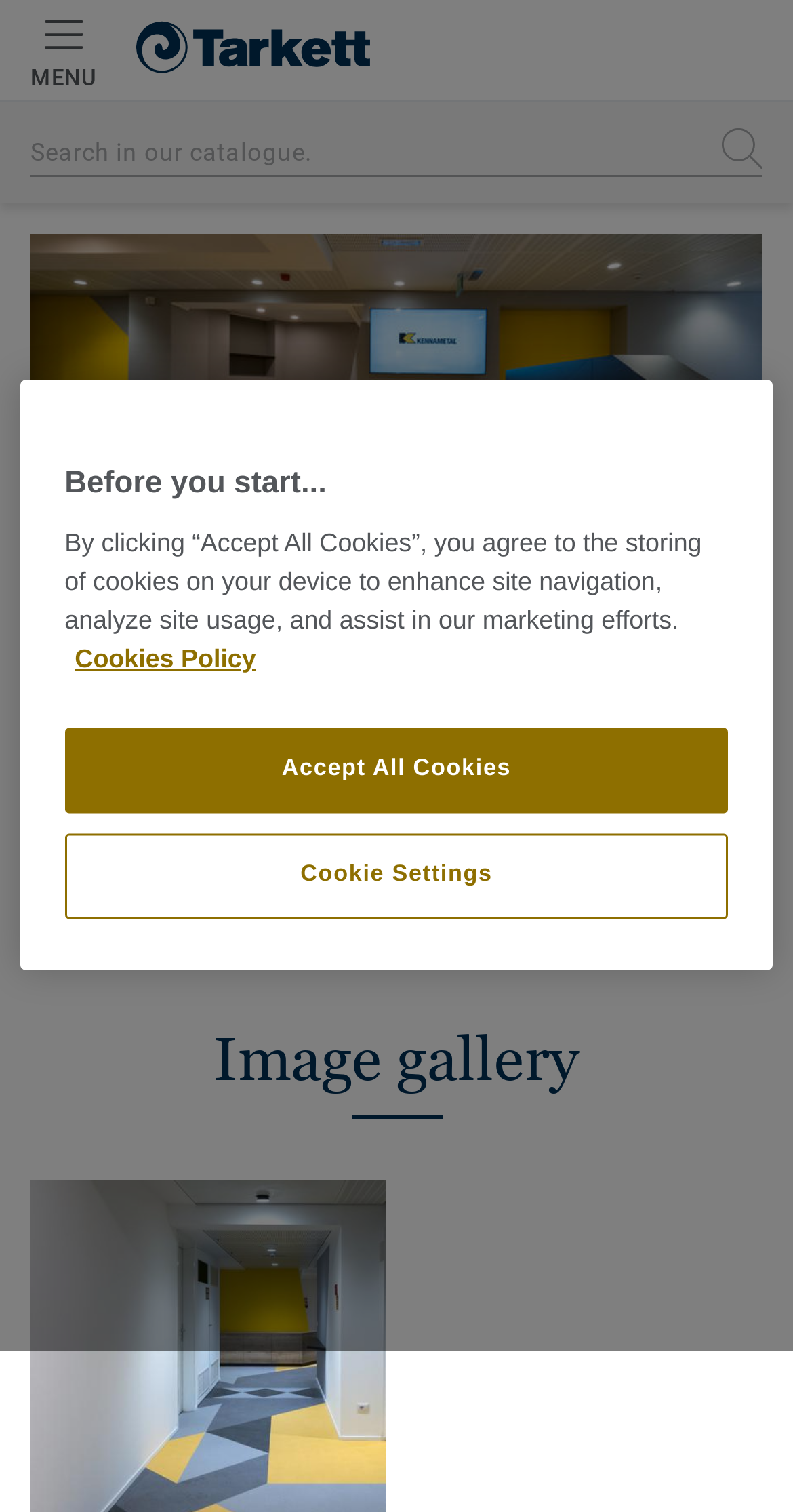Extract the main heading text from the webpage.

Kennametal New Offices